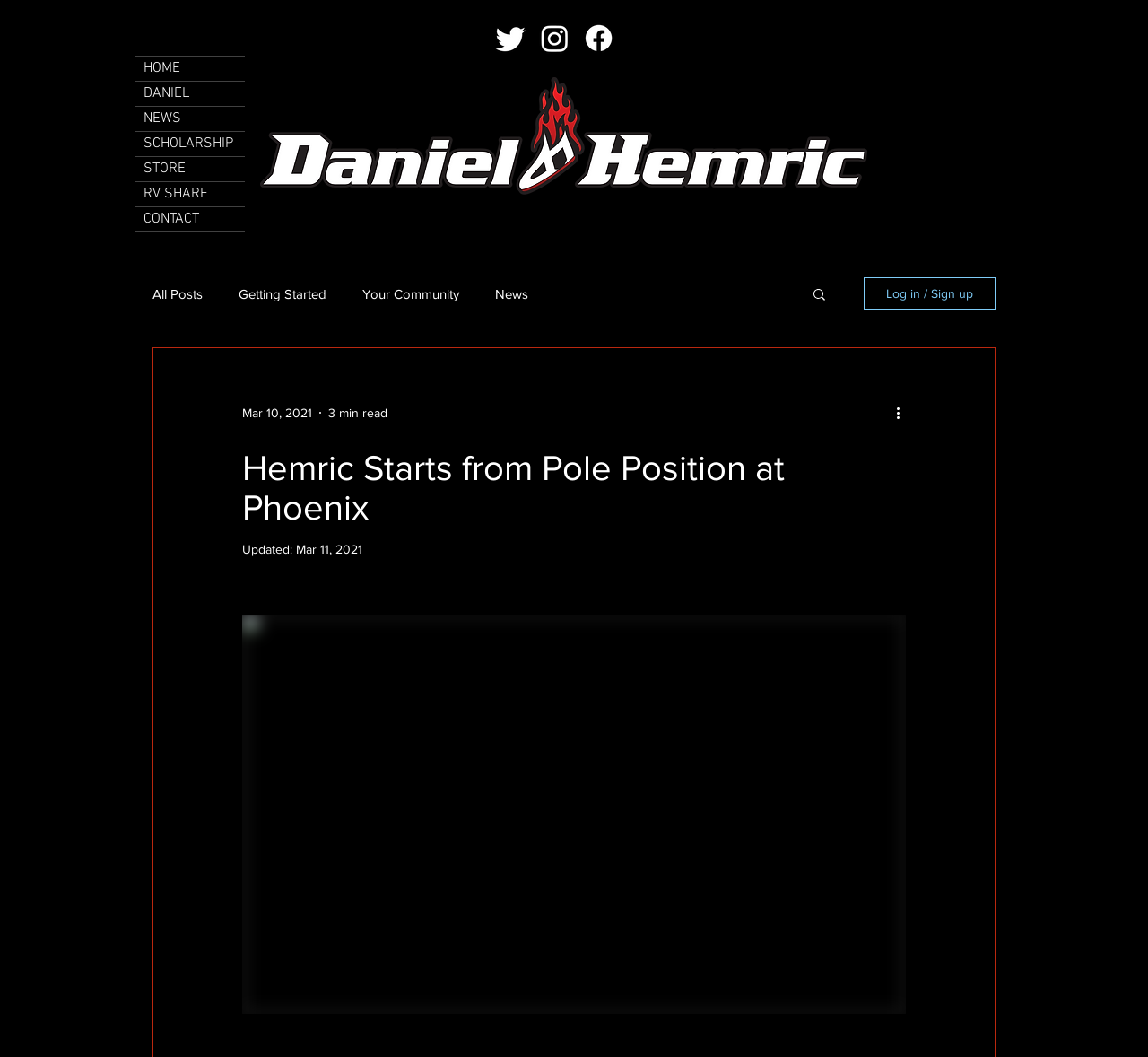Describe the entire webpage, focusing on both content and design.

The webpage is about Daniel Hemric, a racing driver, and his achievement of starting from the pole position at Phoenix Raceway. At the top of the page, there is a social bar with links to Twitter, Instagram, and Facebook, each accompanied by an image of the respective social media platform's logo. 

Below the social bar, there is a navigation menu labeled "Site" with links to different sections of the website, including "HOME", "DANIEL", "NEWS", "SCHOLARSHIP", "STORE", "RV SHARE", and "CONTACT". 

To the right of the navigation menu, there is a large image that takes up most of the width of the page. Below the image, there is a navigation menu labeled "blog" with links to "All Posts", "Getting Started", "Your Community", and "News". 

Next to the blog navigation menu, there is a search button with a magnifying glass icon. On the right side of the page, there is a button to "Log in / Sign up". 

The main content of the page is an article about Daniel Hemric's achievement, with a heading that reads "Hemric Starts from Pole Position at Phoenix". The article is dated March 10, 2021, and has a "3 min read" label. There is also a "More actions" button below the article.